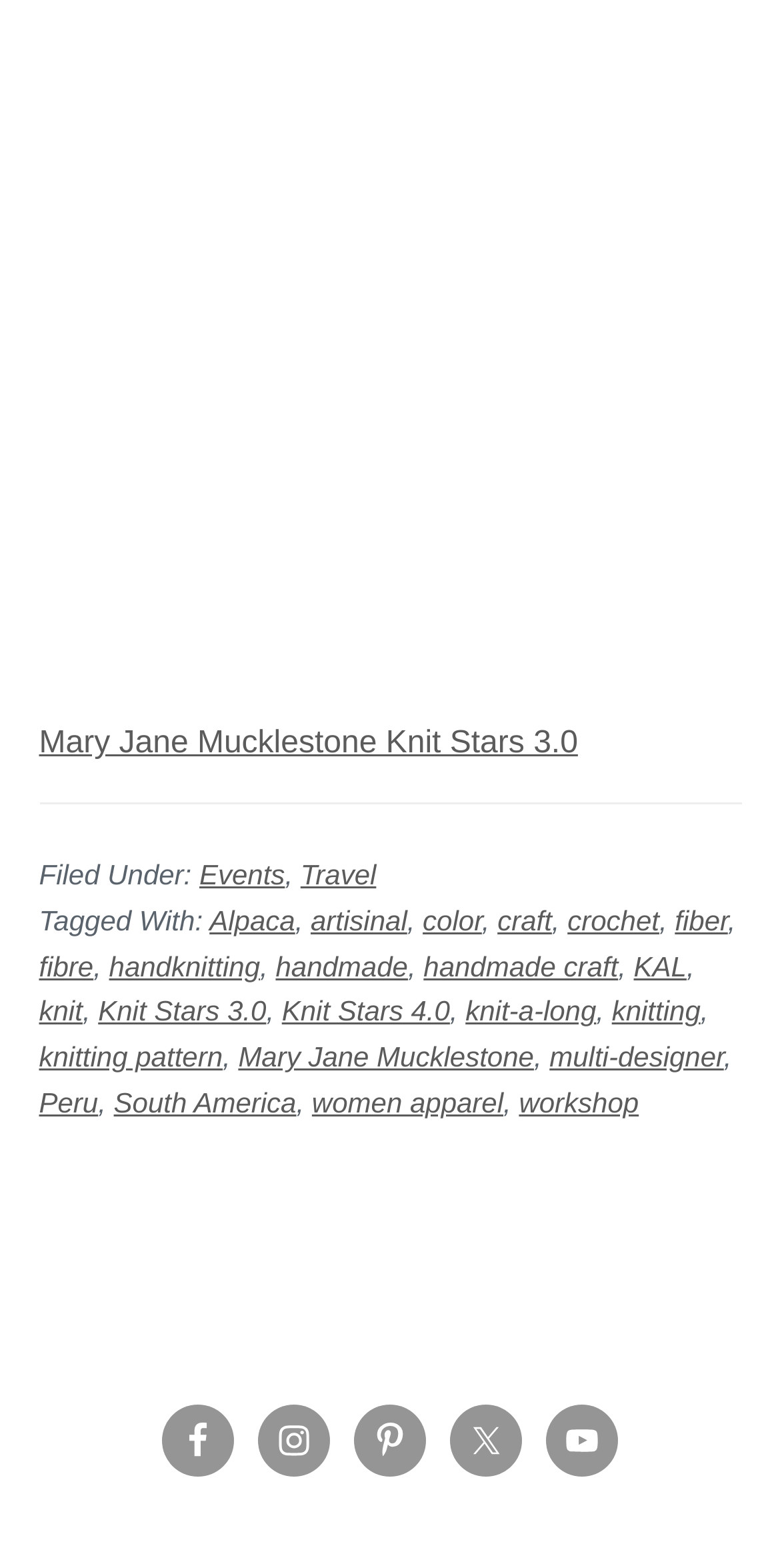What is the title of the figure?
Can you offer a detailed and complete answer to this question?

The title of the figure can be found in the figcaption element, which is a child of the figure element. The text content of the figcaption element is 'Mary Jane Mucklestone Knit Stars 3.0'.